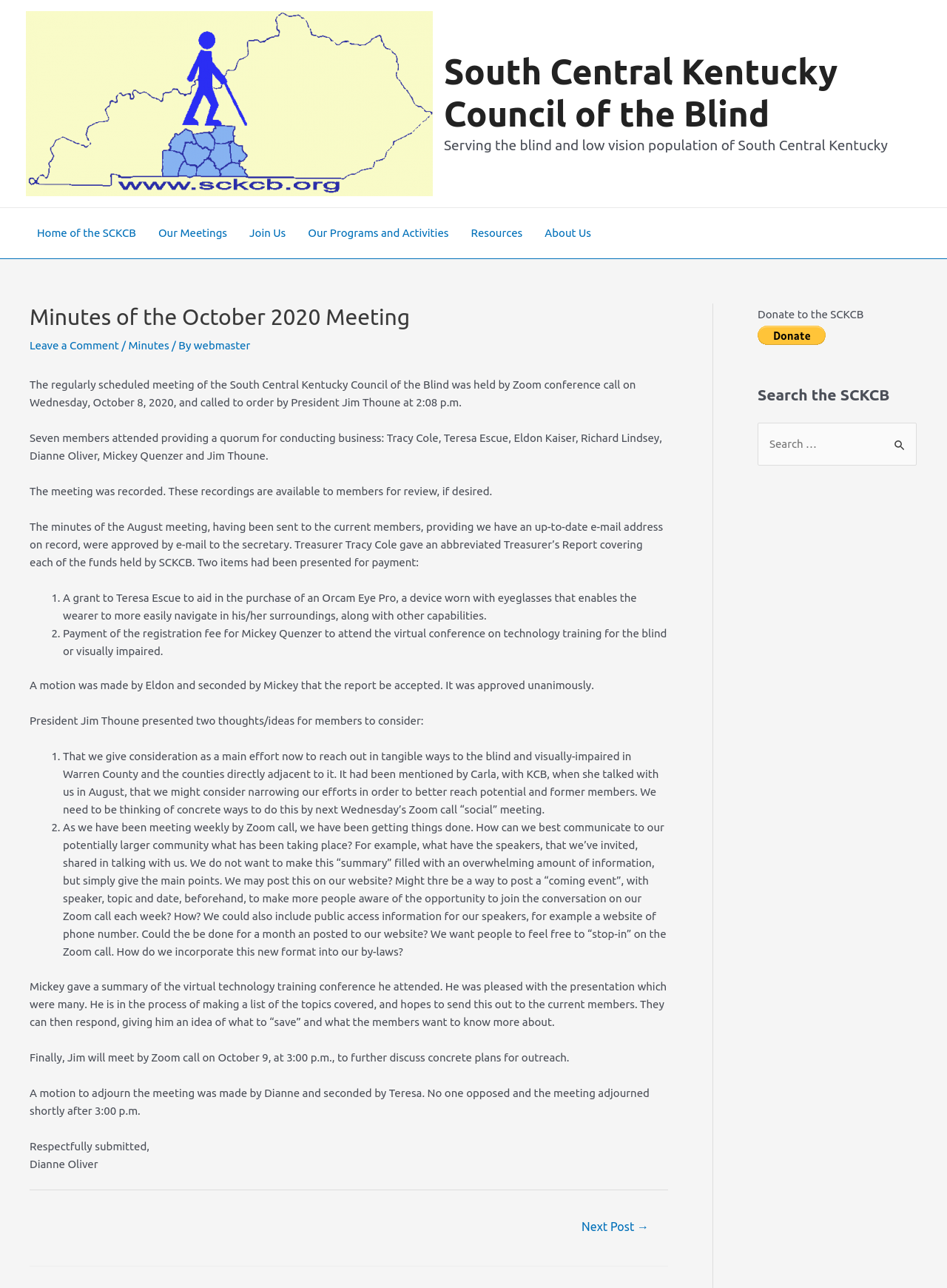Can you show the bounding box coordinates of the region to click on to complete the task described in the instruction: "Click the 'Next Post →' link"?

[0.595, 0.943, 0.704, 0.964]